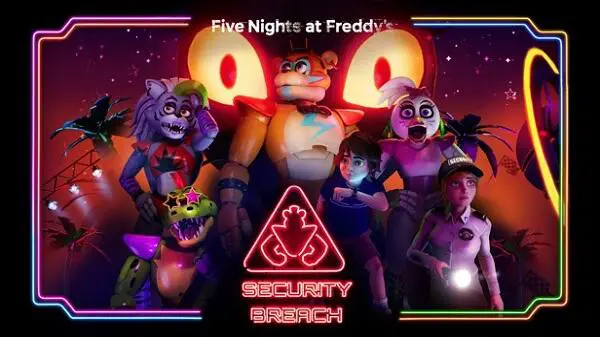Provide a one-word or short-phrase answer to the question:
What is the time of day suggested by the backdrop?

Nighttime